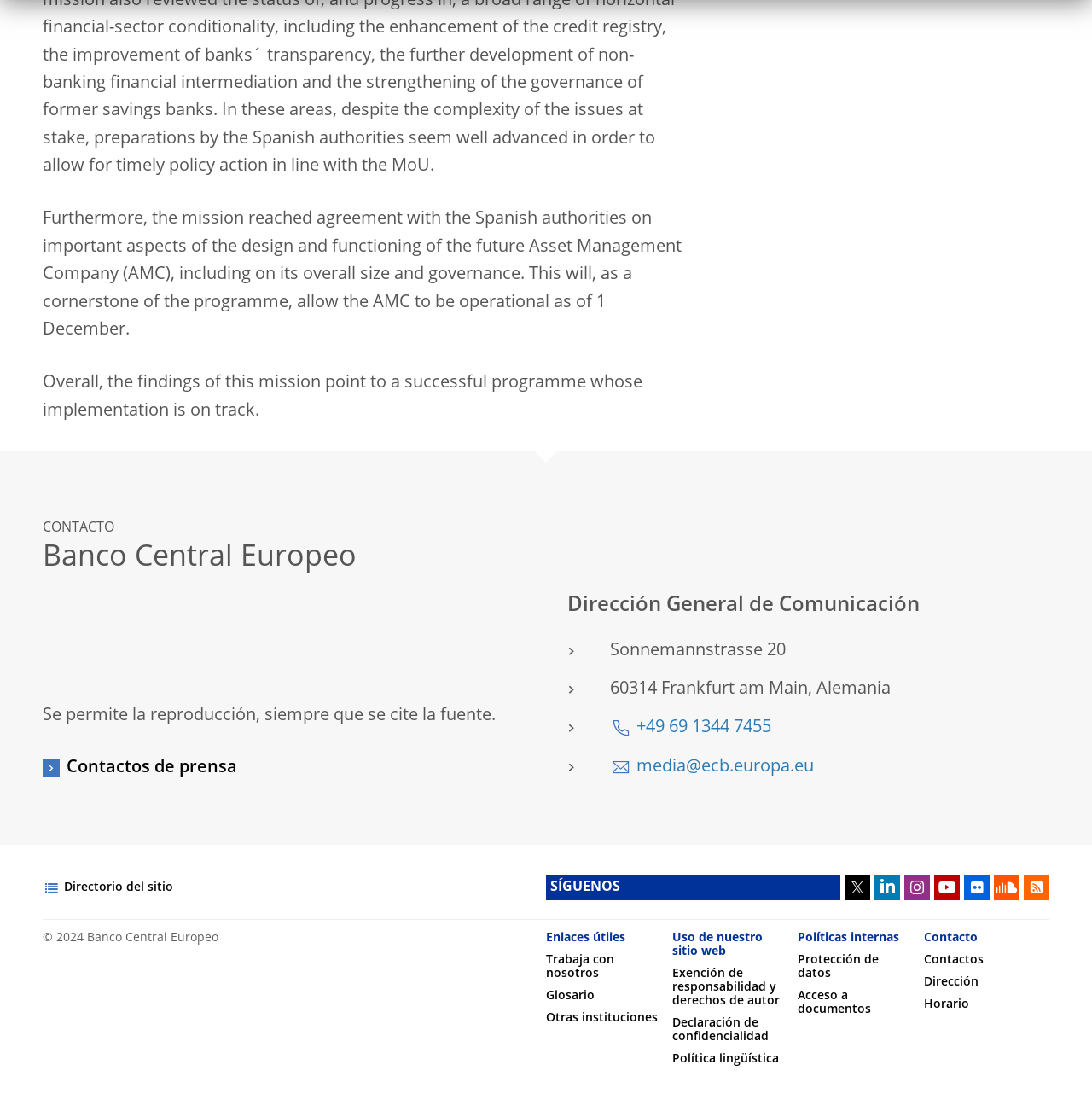Provide a single word or phrase to answer the given question: 
What is the phone number of the European Central Bank?

+49 69 1344 7455